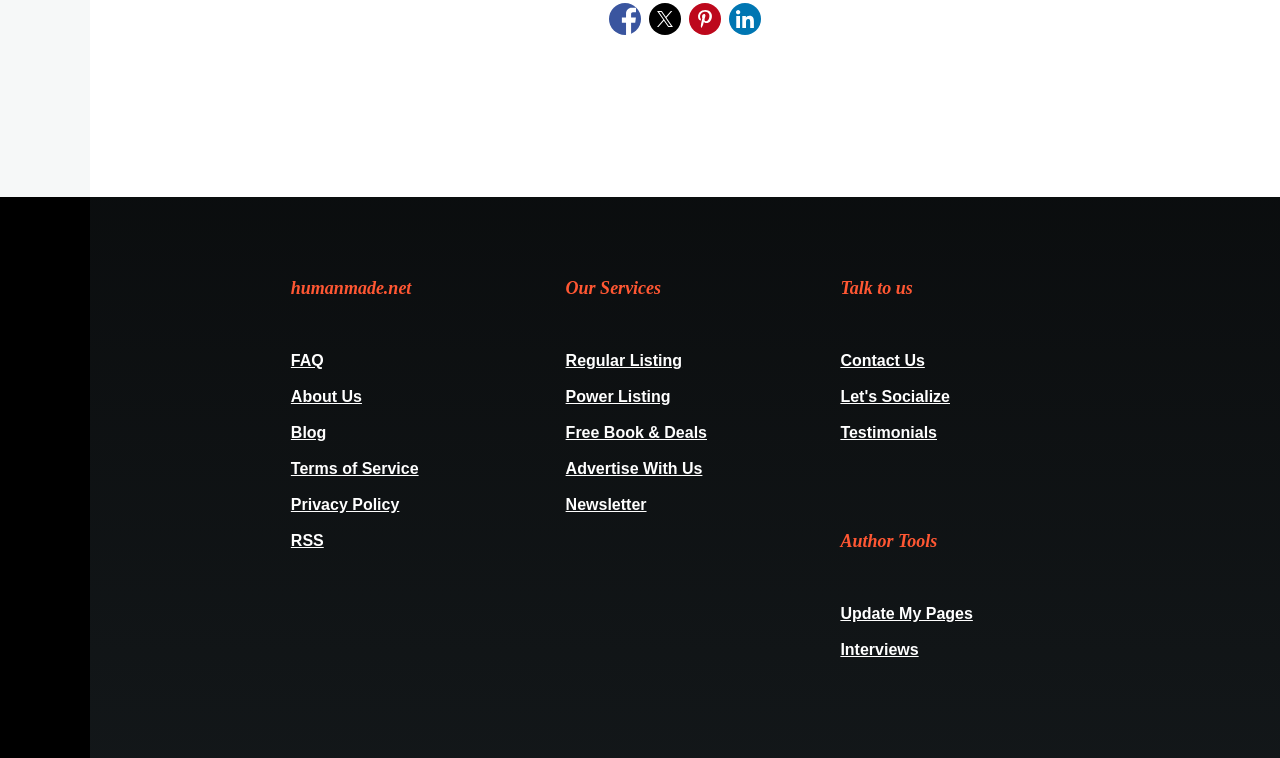Please determine the bounding box coordinates of the clickable area required to carry out the following instruction: "Update My Pages". The coordinates must be four float numbers between 0 and 1, represented as [left, top, right, bottom].

[0.657, 0.793, 0.76, 0.823]